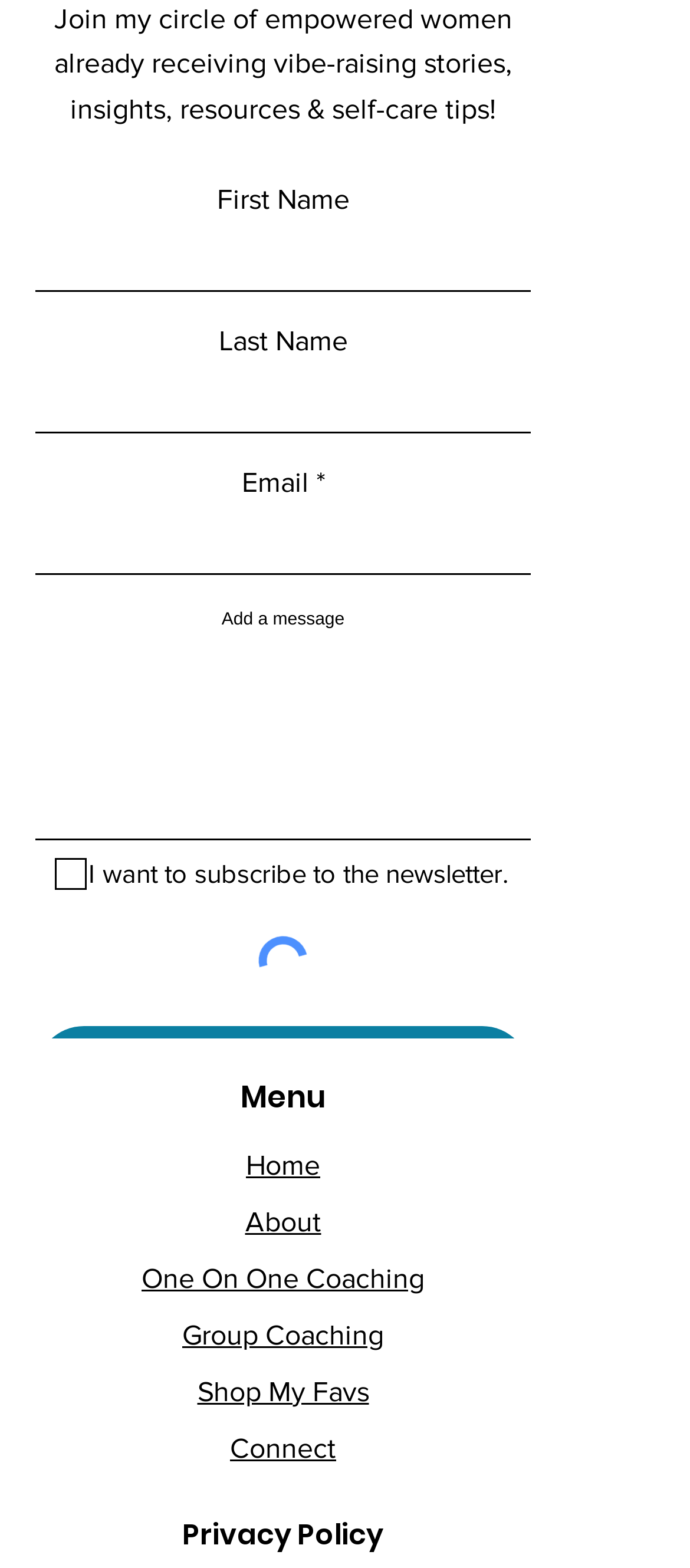Kindly determine the bounding box coordinates for the area that needs to be clicked to execute this instruction: "Enter email address".

[0.051, 0.323, 0.769, 0.366]